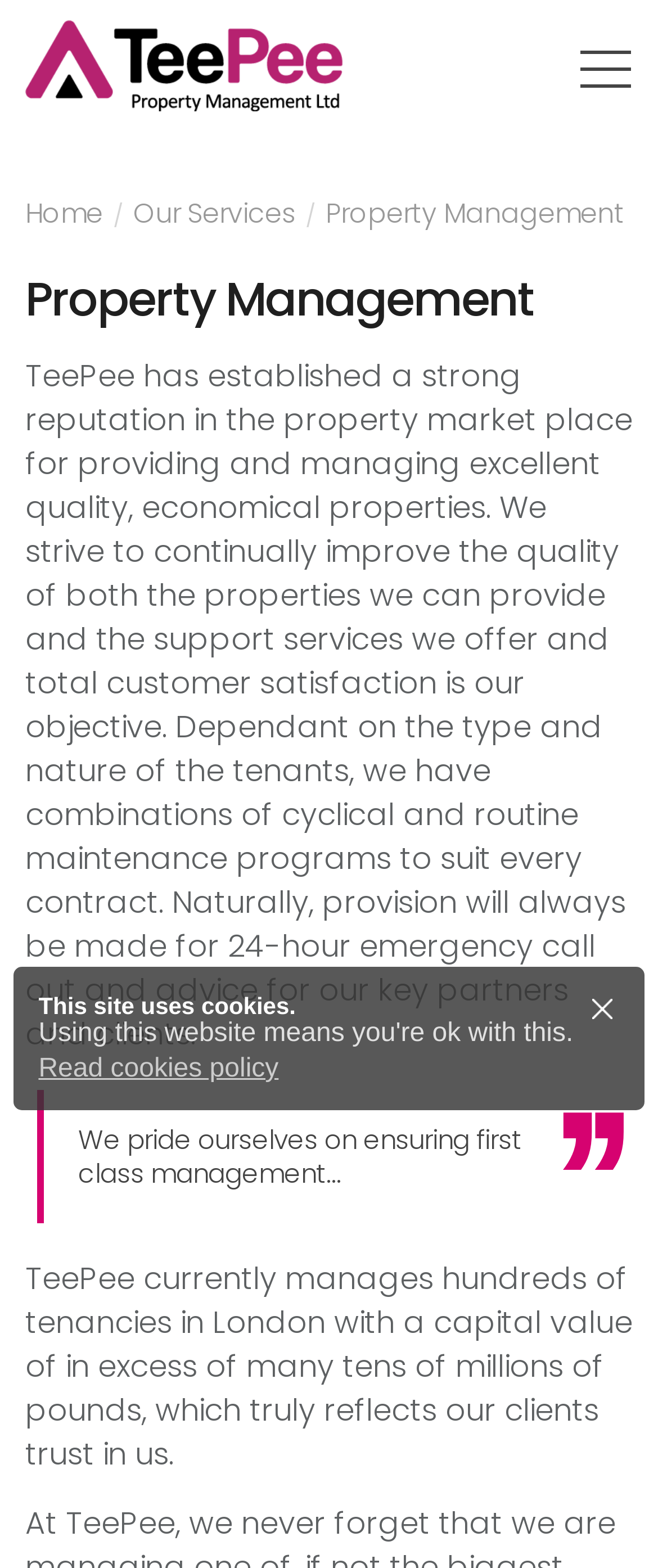Analyze and describe the webpage in a detailed narrative.

The webpage is about TeePee Property Management Ltd, a company with years of experience in residential sales and lettings. At the top left of the page, there is a link to the company's homepage, labeled "Teepee Property Management", next to a link to the "Home" page. A slash symbol separates these two links. To the right of the slash, there is a link to "Our Services", followed by the text "Property Management". 

Below these links, there is a heading that also reads "Property Management". Underneath this heading, there is a paragraph of text that describes the company's reputation, services, and objectives in the property market. The text explains that the company strives to provide excellent quality properties and support services, with a focus on customer satisfaction. It also mentions the company's maintenance programs and emergency call-out services.

Further down the page, there is another paragraph of text that highlights the company's pride in its management services. Below this, there is a third paragraph that mentions the company's extensive portfolio of managed tenancies in London, with a significant capital value.

At the bottom of the page, there is a notice that the site uses cookies, accompanied by a link to the "Read cookies policy" page.